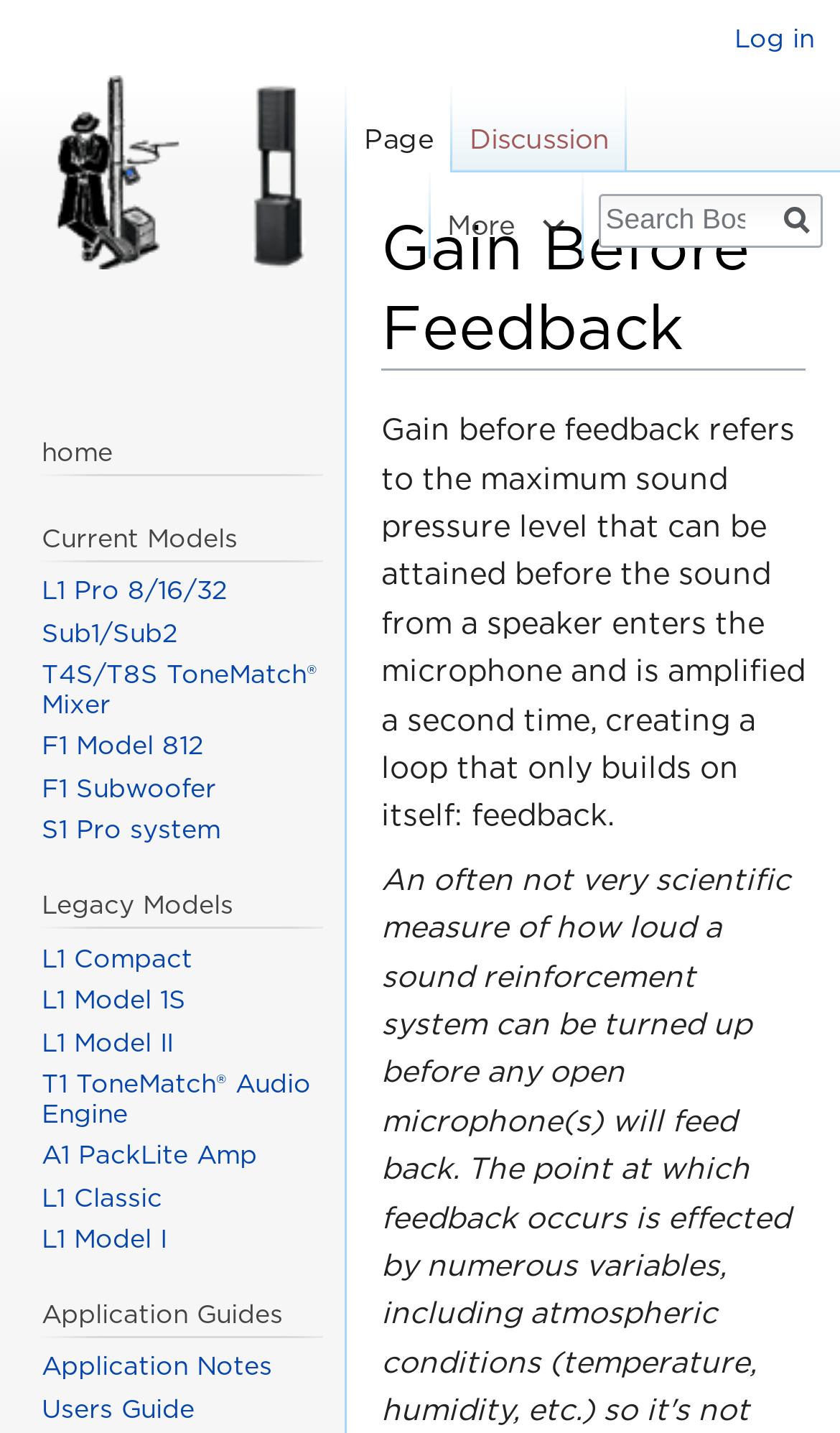Given the description of the UI element: "L1 Model 1S", predict the bounding box coordinates in the form of [left, top, right, bottom], with each value being a float between 0 and 1.

[0.049, 0.686, 0.221, 0.709]